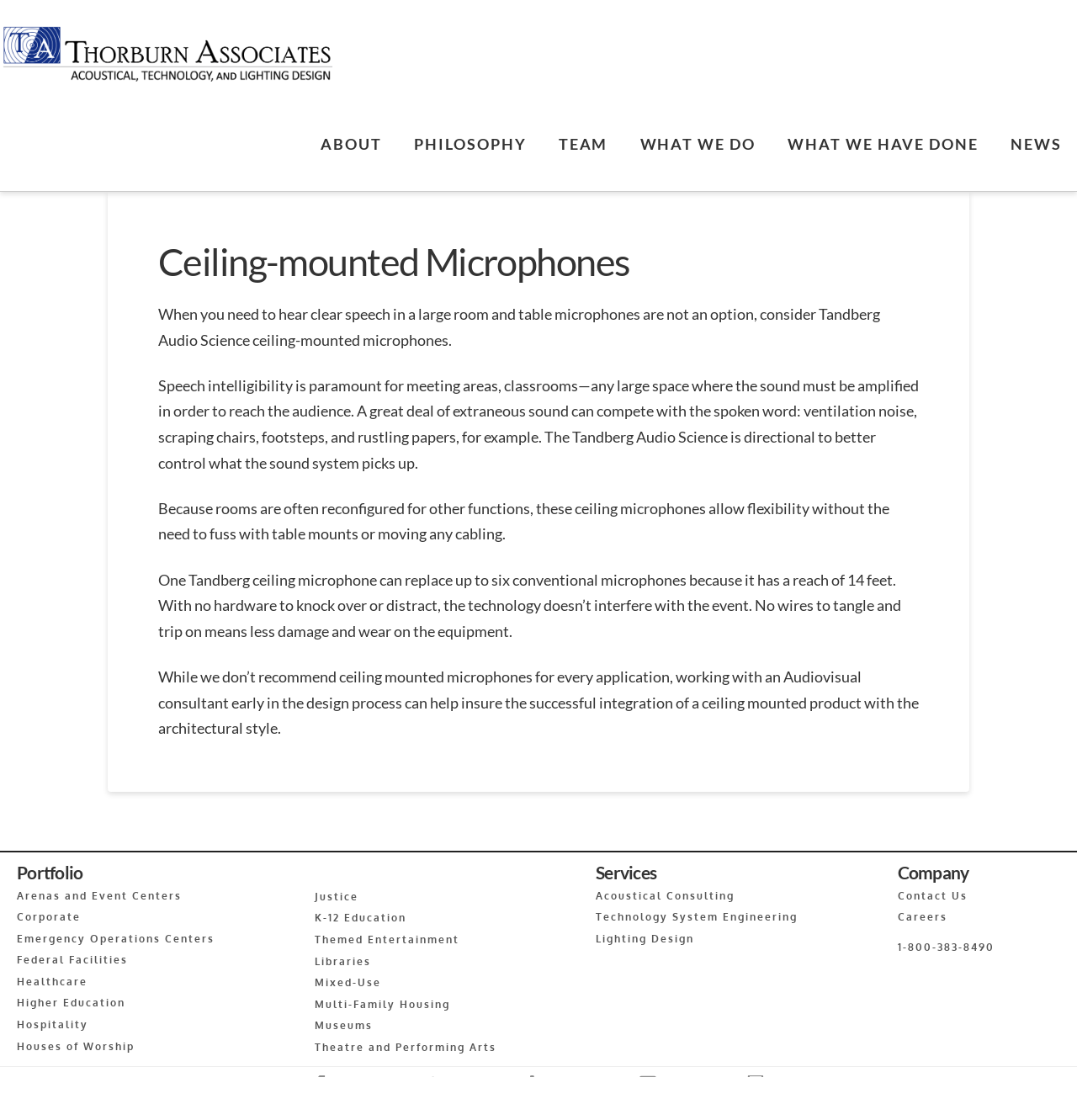Determine the bounding box of the UI component based on this description: "Acoustical Consulting". The bounding box coordinates should be four float values between 0 and 1, i.e., [left, top, right, bottom].

[0.538, 0.79, 0.818, 0.809]